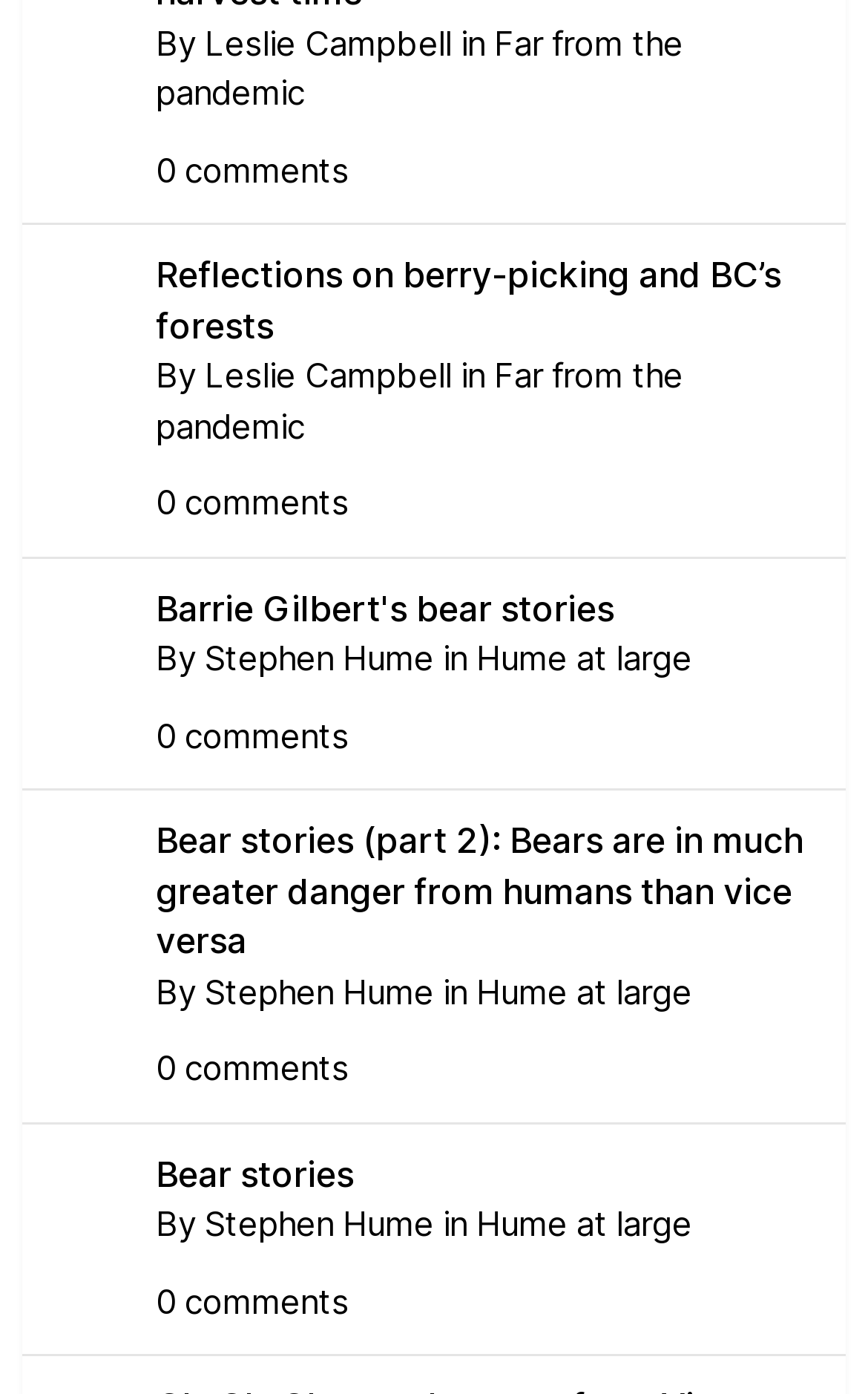Please find the bounding box coordinates of the clickable region needed to complete the following instruction: "View Stephen Hume's profile". The bounding box coordinates must consist of four float numbers between 0 and 1, i.e., [left, top, right, bottom].

[0.072, 0.423, 0.159, 0.477]